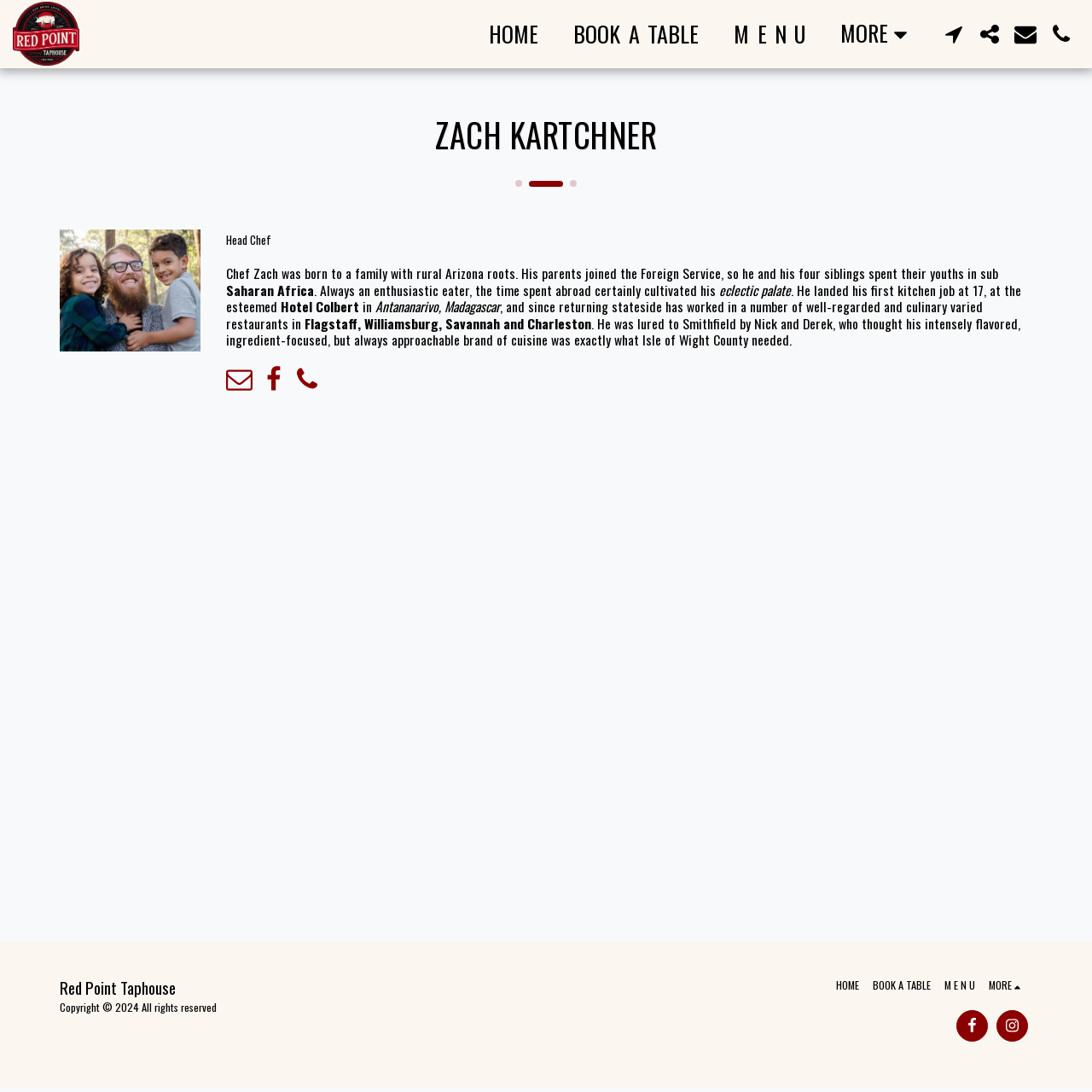Identify the bounding box of the UI element that matches this description: "M e n u".

[0.659, 0.011, 0.751, 0.051]